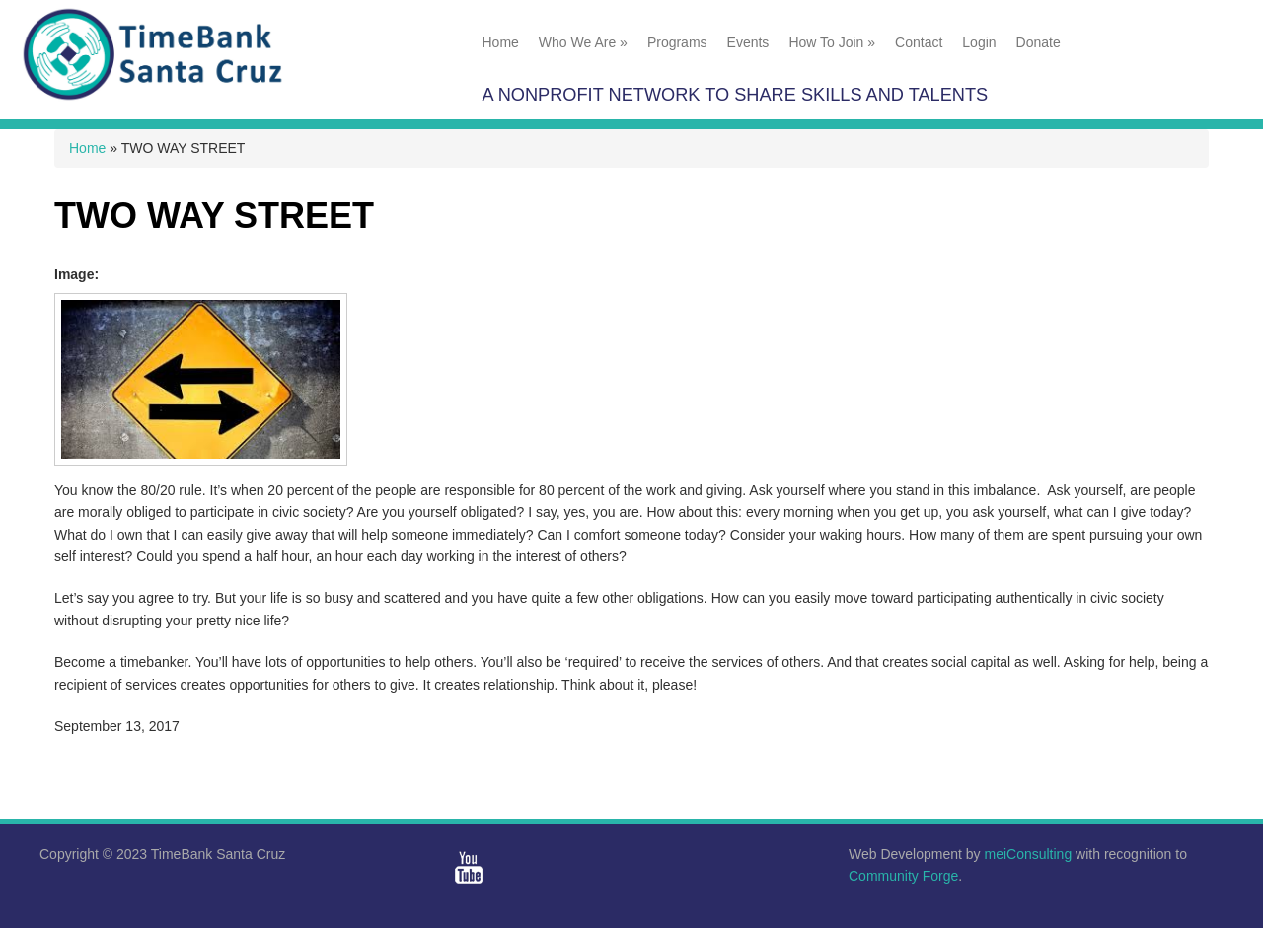Provide the bounding box coordinates of the section that needs to be clicked to accomplish the following instruction: "Click the 'Who We Are »' link."

[0.419, 0.023, 0.505, 0.067]